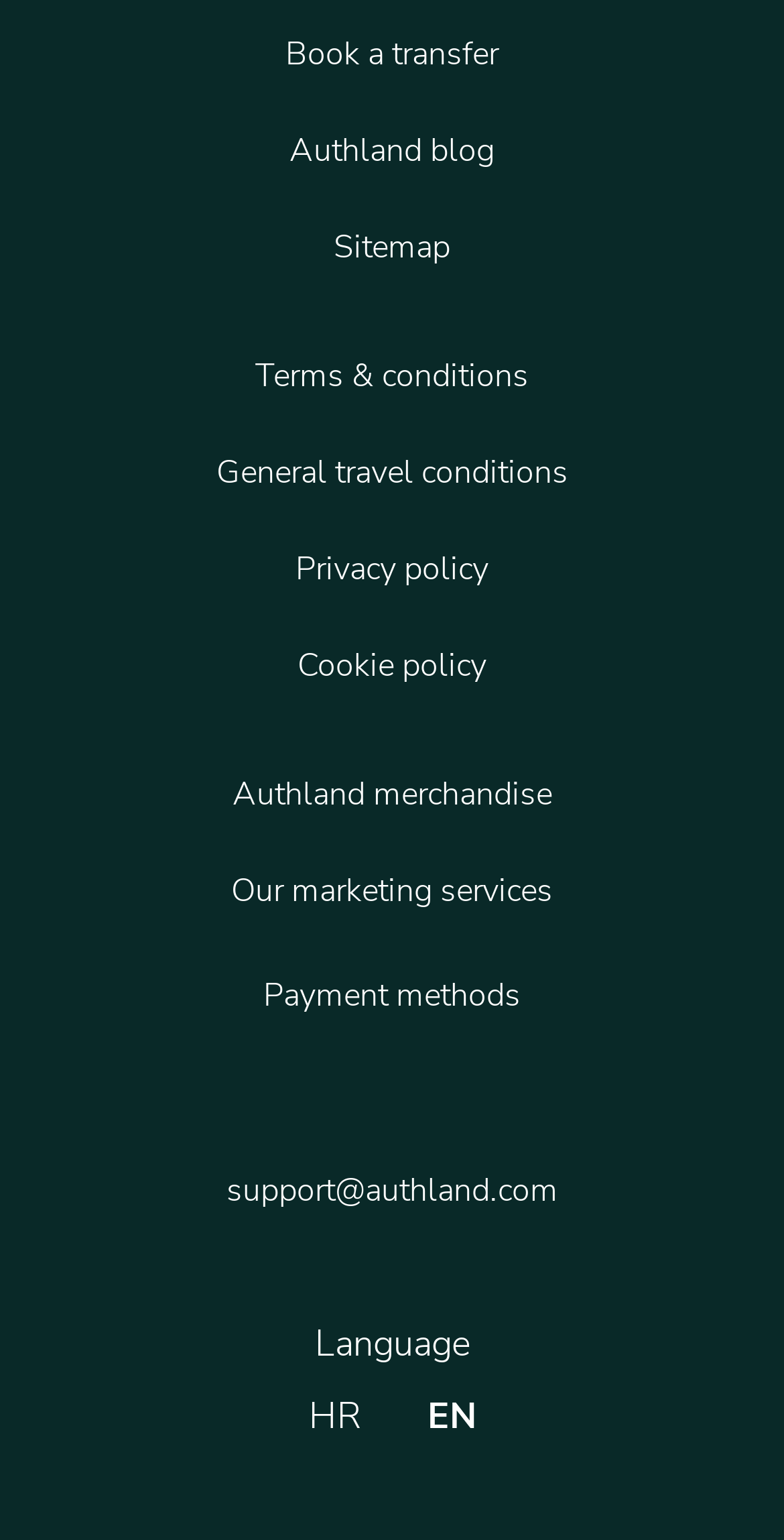What is the text above the payment method links?
Could you please answer the question thoroughly and with as much detail as possible?

I looked at the text above the payment method links and found that it says 'Payment methods'.